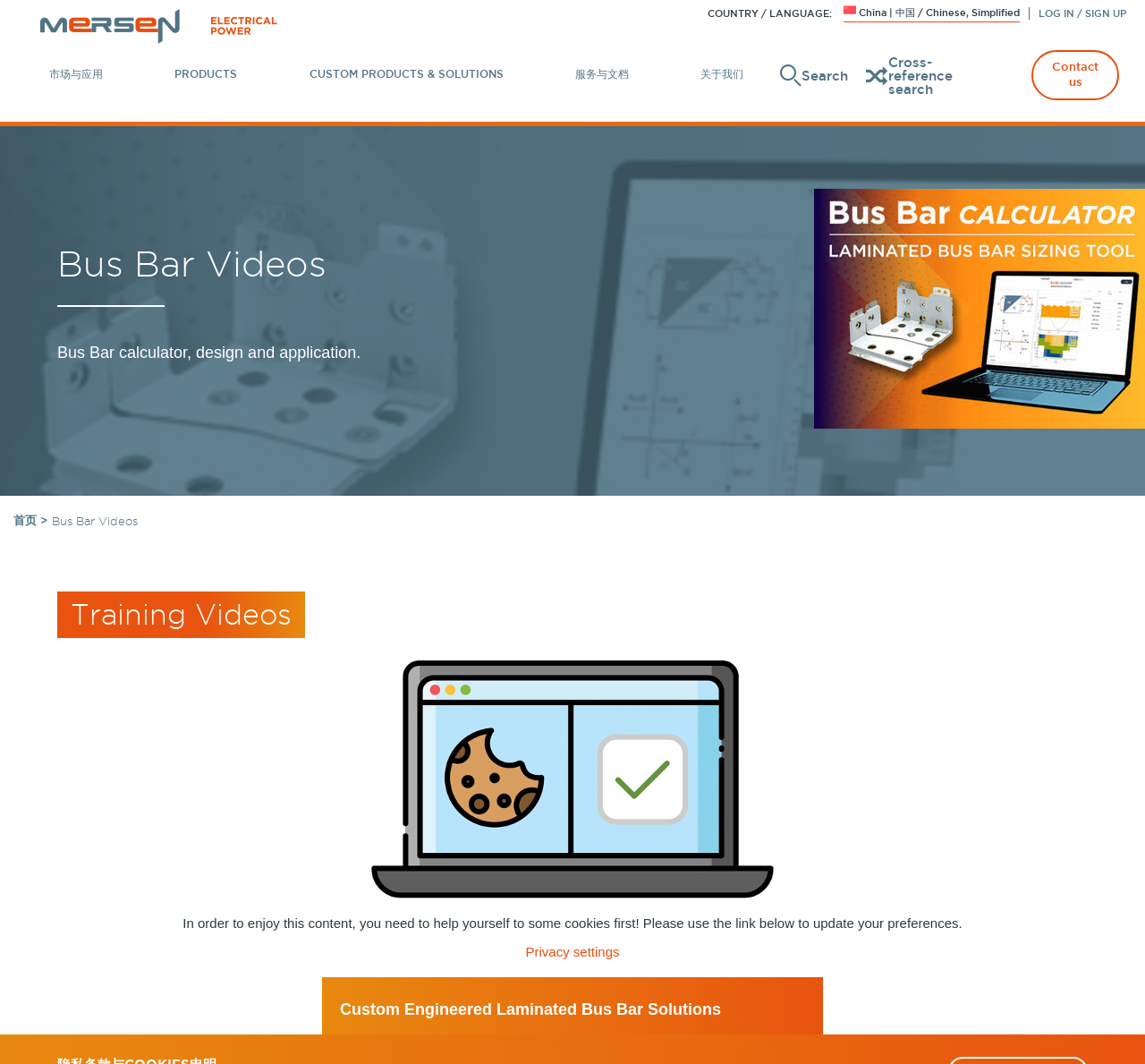Determine which piece of text is the heading of the webpage and provide it.

Bus Bar Videos